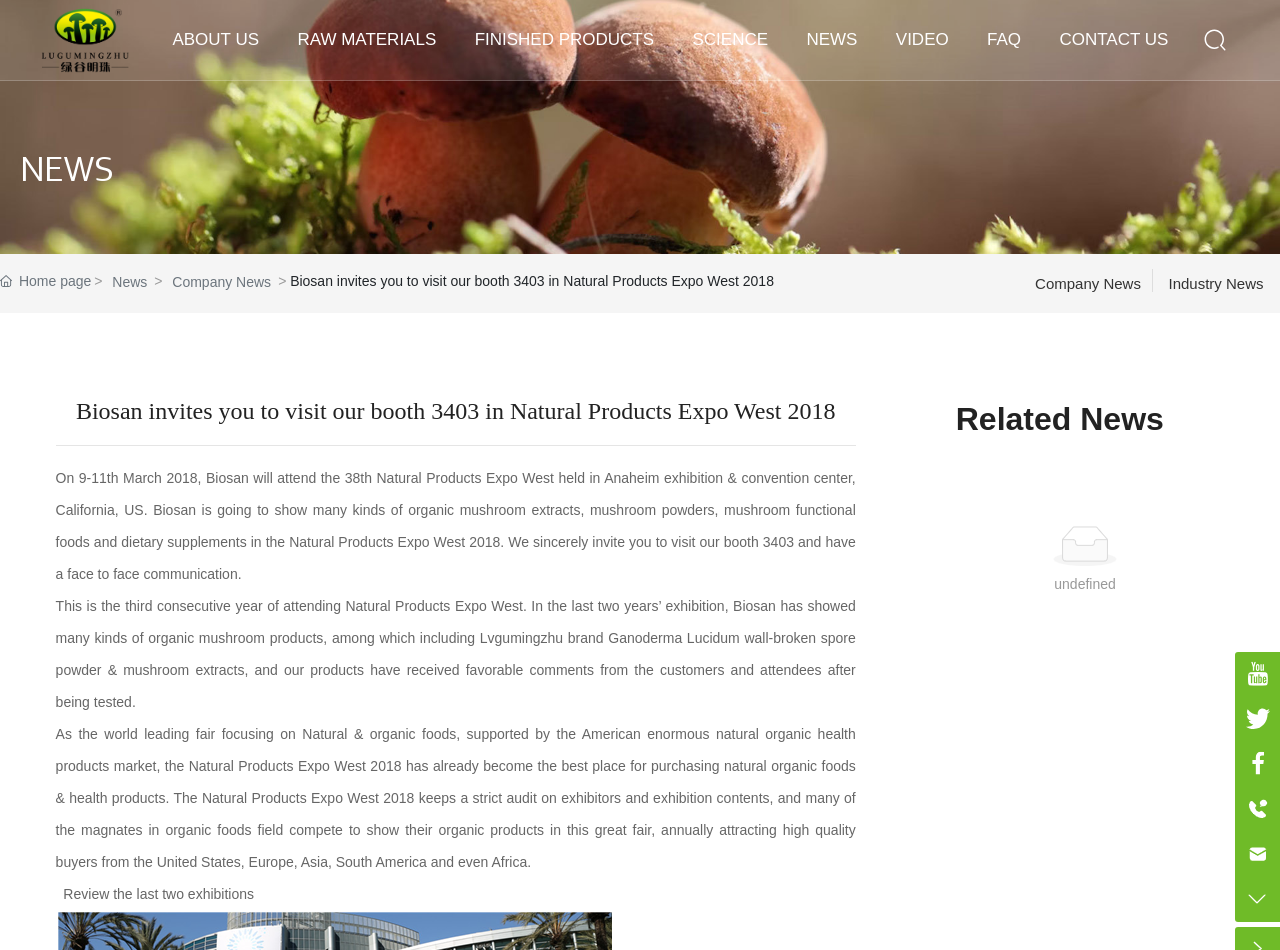What is the purpose of Biosan's attendance at Natural Products Expo West 2018?
From the details in the image, answer the question comprehensively.

According to the text on the webpage, Biosan is going to show many kinds of organic mushroom extracts, mushroom powders, mushroom functional foods, and dietary supplements in the Natural Products Expo West 2018.